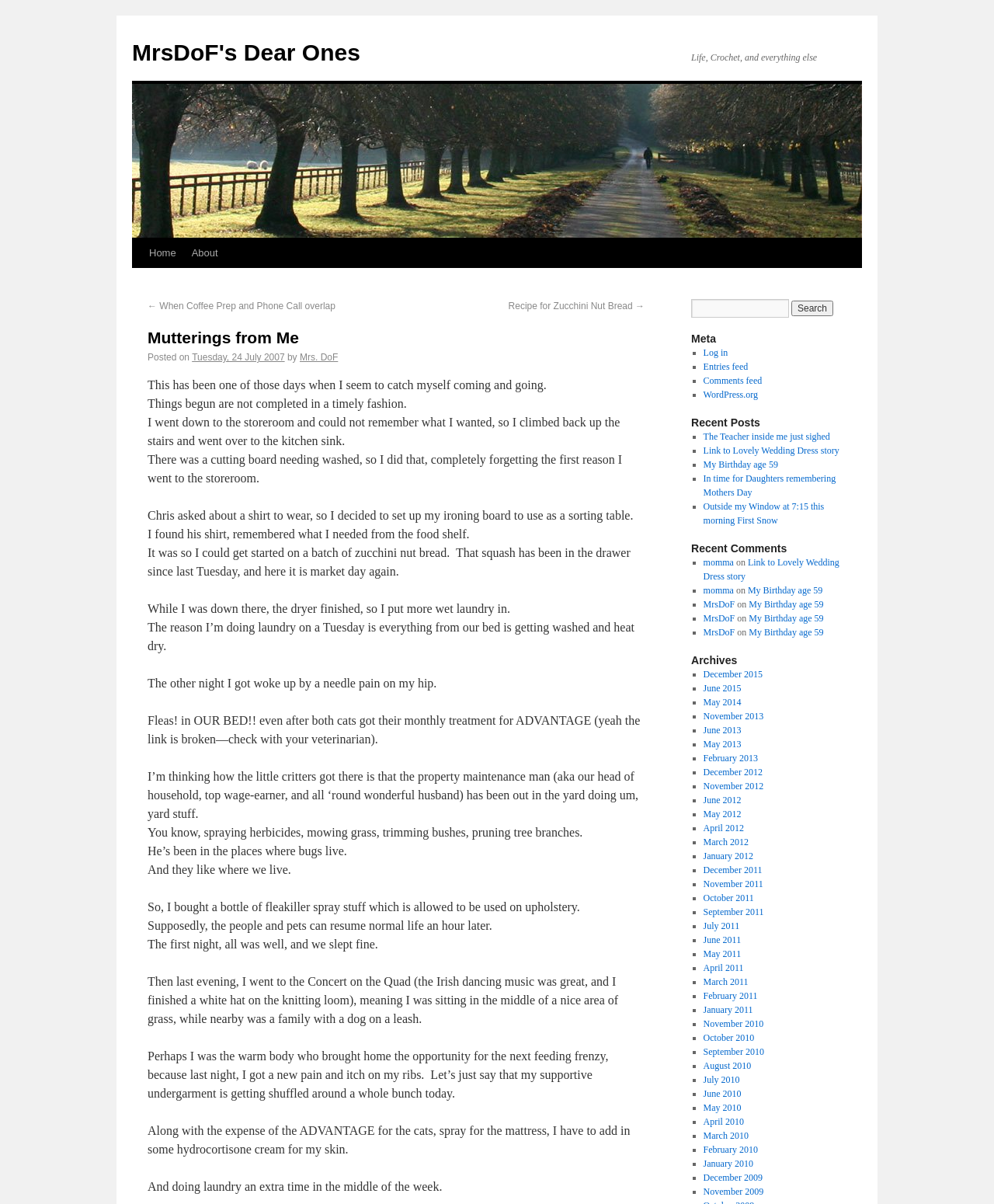Provide a short answer using a single word or phrase for the following question: 
How many recent posts are listed?

5